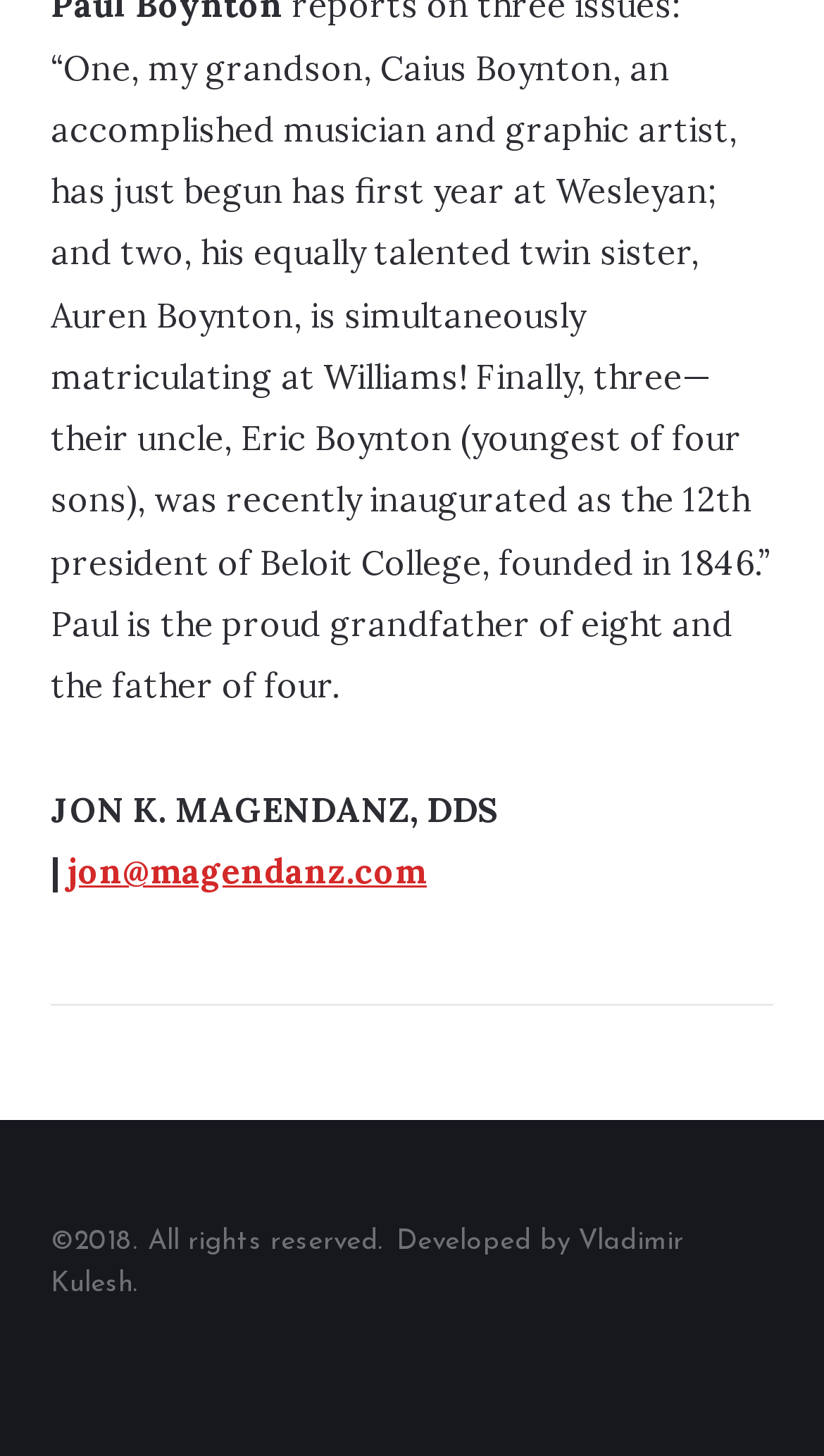Find the bounding box coordinates for the element described here: "Facebook".

None